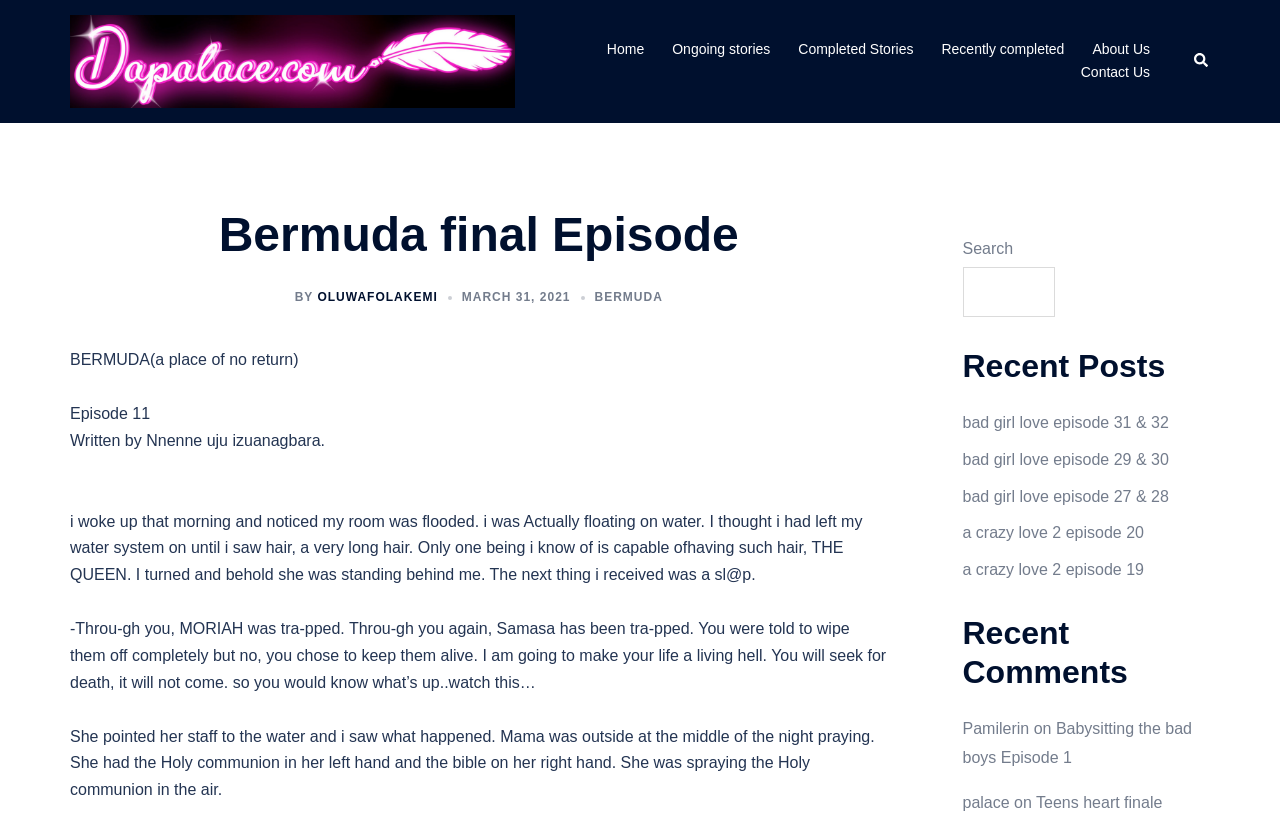Utilize the details in the image to give a detailed response to the question: What is the title of the first recent post?

I found the answer by looking at the link 'bad girl love episode 31 & 32' which is located under the heading 'Recent Posts'.